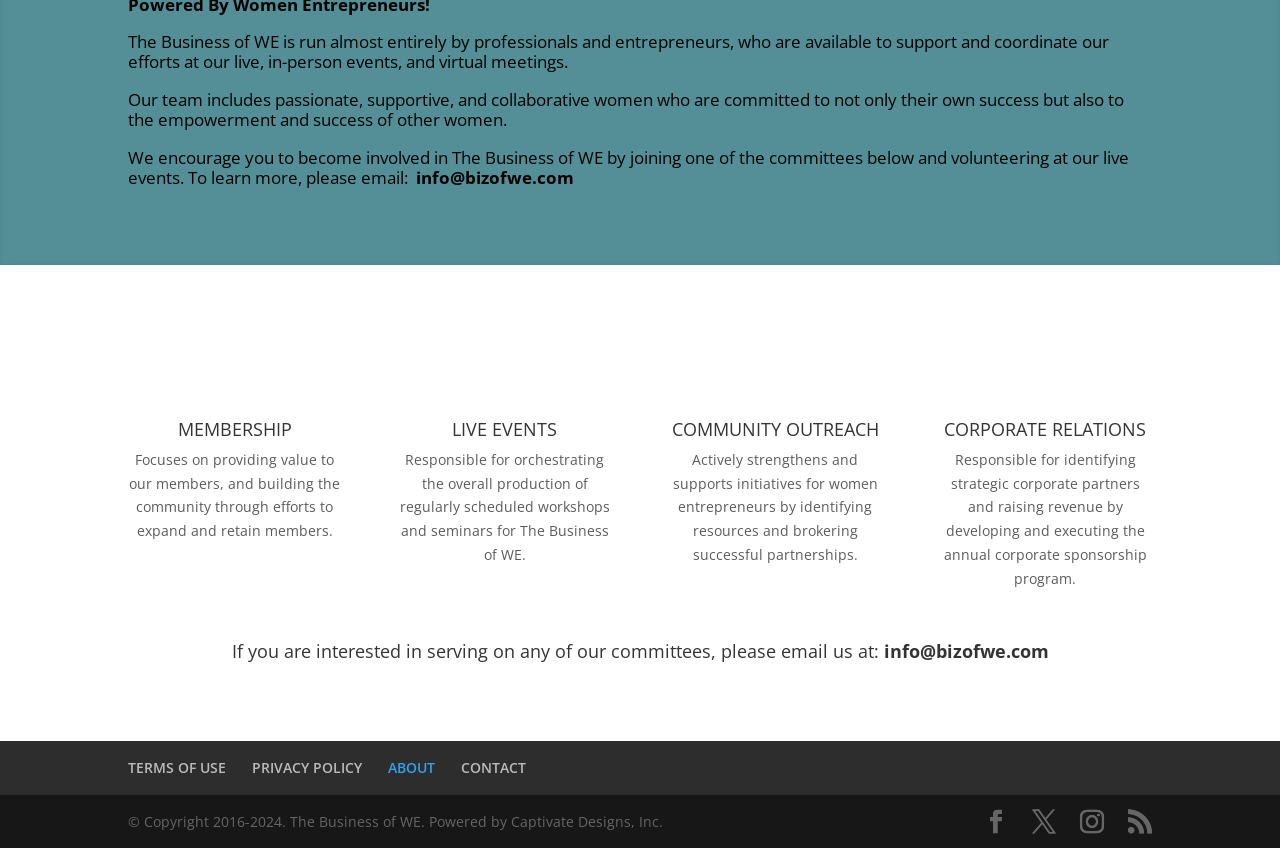Indicate the bounding box coordinates of the element that must be clicked to execute the instruction: "learn about membership". The coordinates should be given as four float numbers between 0 and 1, i.e., [left, top, right, bottom].

[0.1, 0.495, 0.267, 0.528]